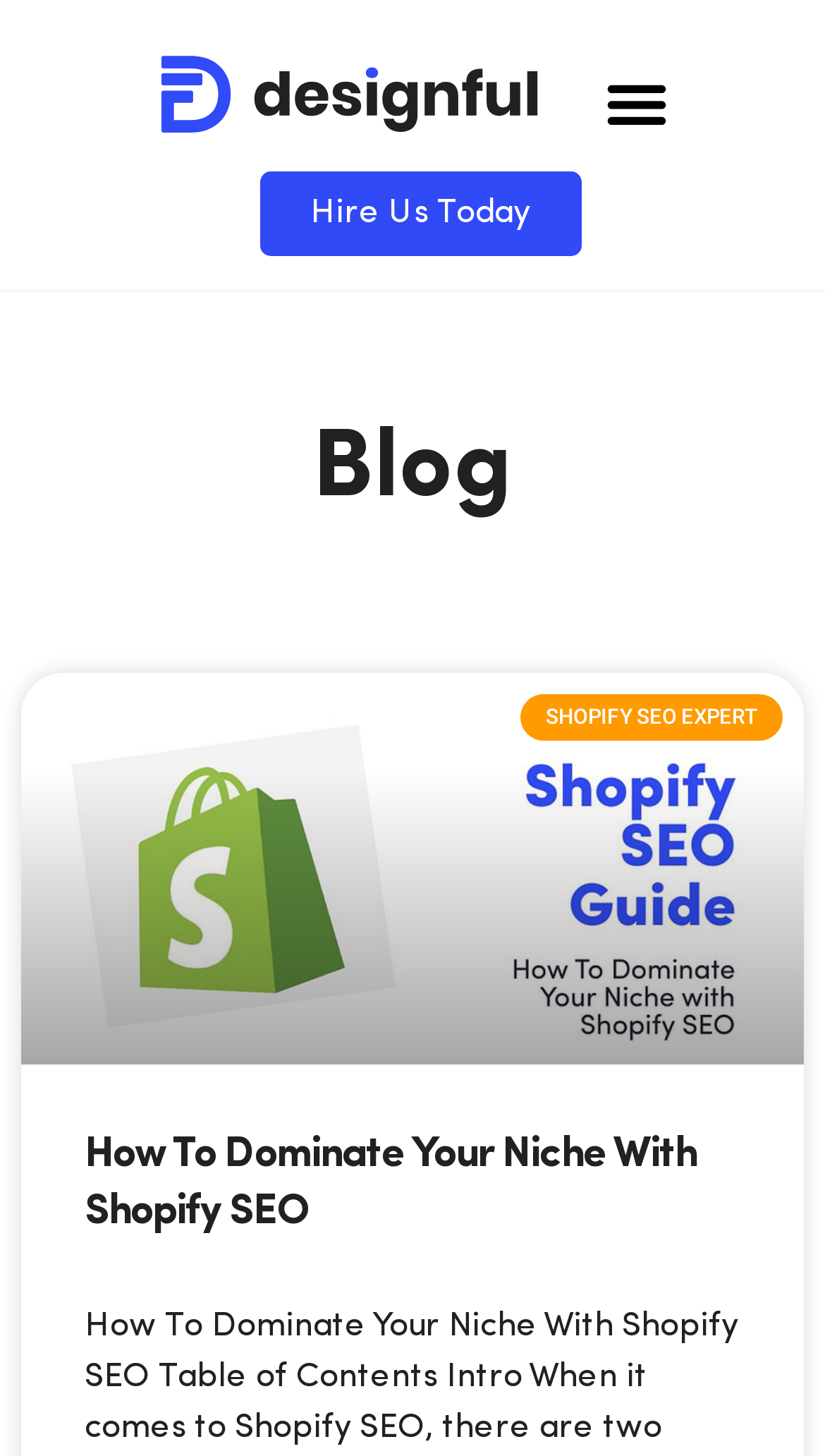Generate a thorough caption detailing the webpage content.

The webpage is a blog page titled "Blog | Level-Up Your Marketing Game - Designful Inc". At the top right corner, there is a button labeled "Menu Toggle". Below it, a link "Hire Us Today" is positioned. 

The main content area is headed by a large heading "Blog" at the top. Below the "Blog" heading, there is a link. 

Further down, there is a section with a title "SHOPIFY SEO EXPERT" in static text, followed by a heading "How To Dominate Your Niche With Shopify SEO". This heading is a link, and it appears to be a blog post title.